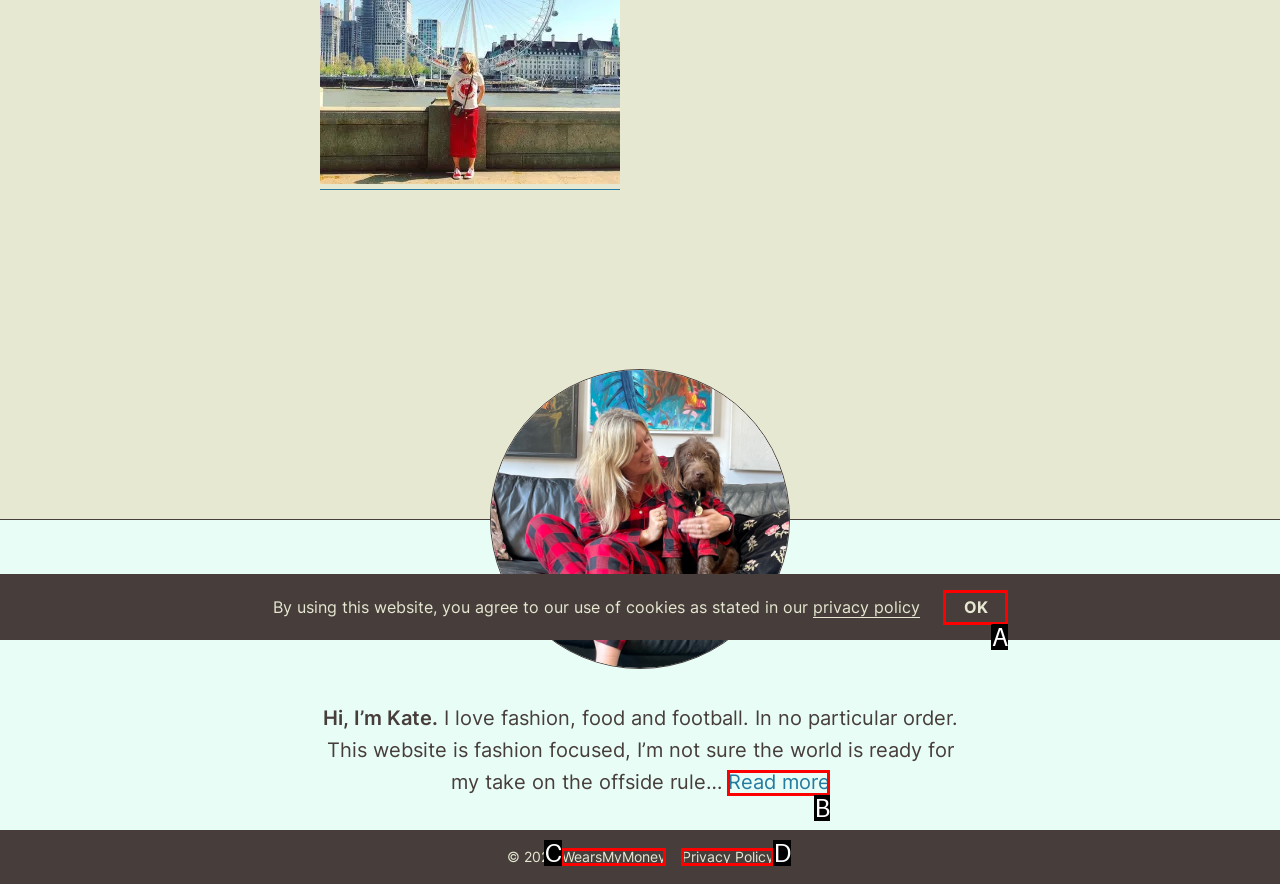Select the HTML element that corresponds to the description: WearsMyMoney
Reply with the letter of the correct option from the given choices.

C